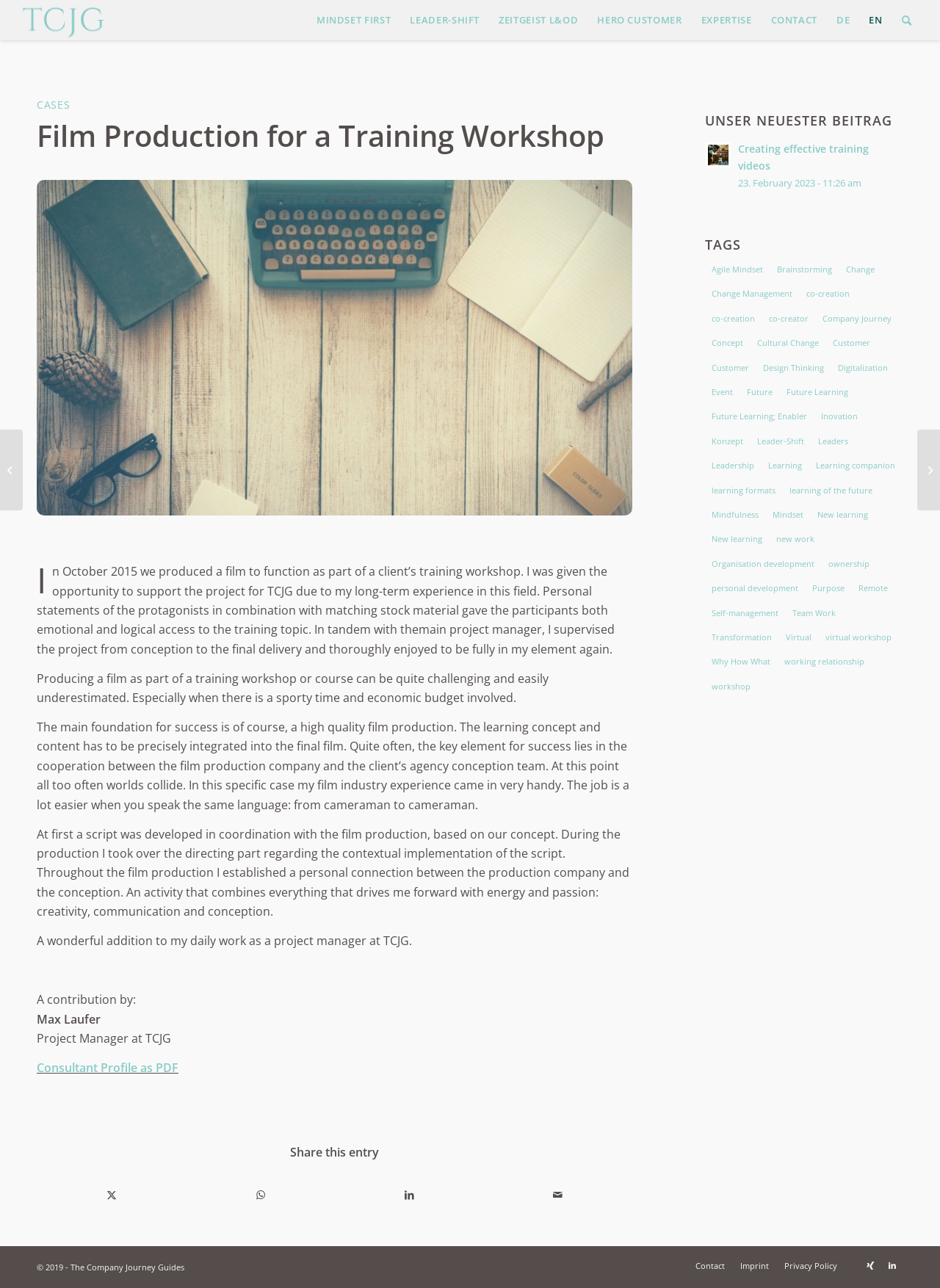Give a one-word or short phrase answer to this question: 
How many menu items are there in the top navigation bar?

9